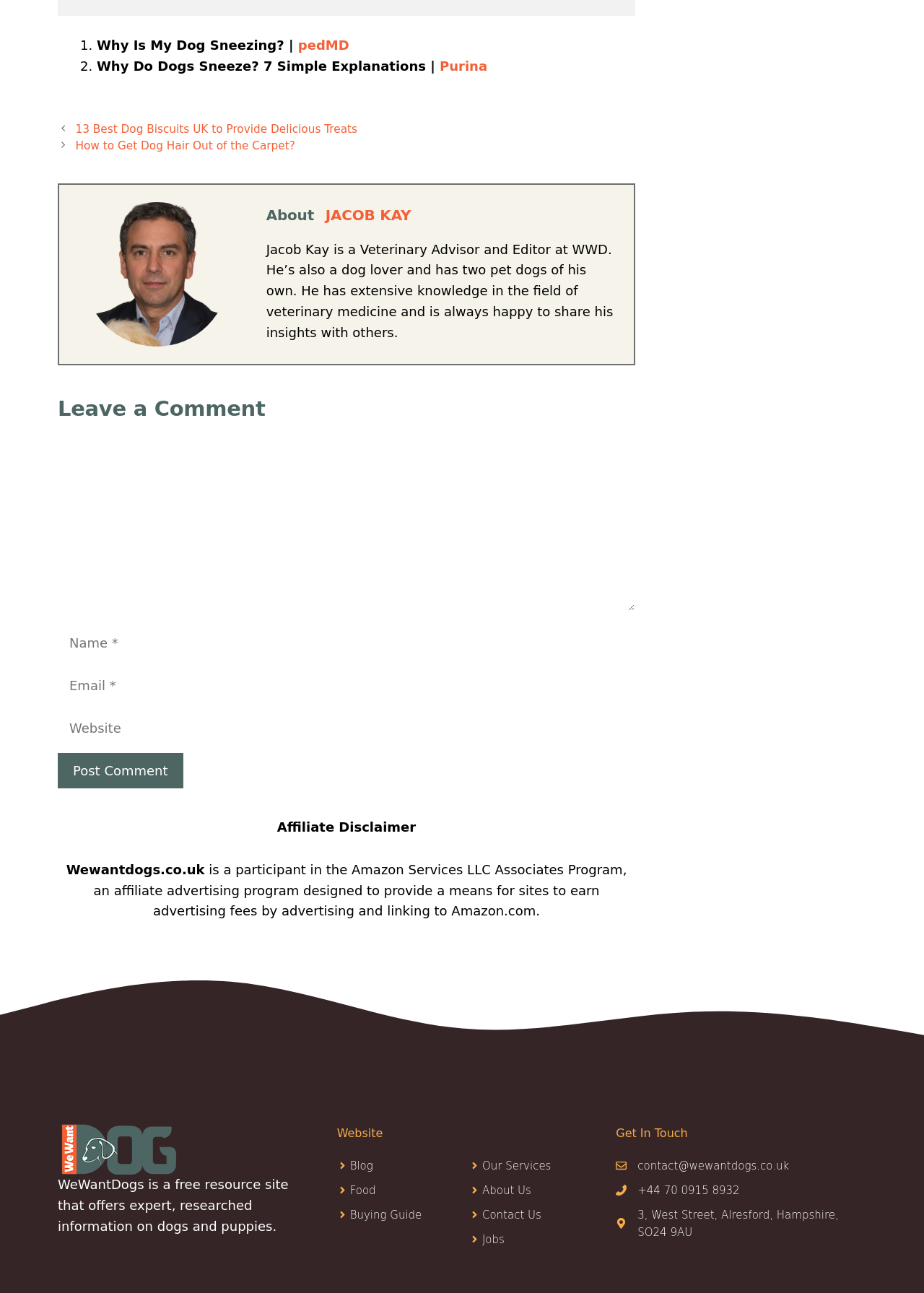Determine the bounding box coordinates of the clickable area required to perform the following instruction: "Click the 'Post Comment' button". The coordinates should be represented as four float numbers between 0 and 1: [left, top, right, bottom].

[0.062, 0.582, 0.198, 0.61]